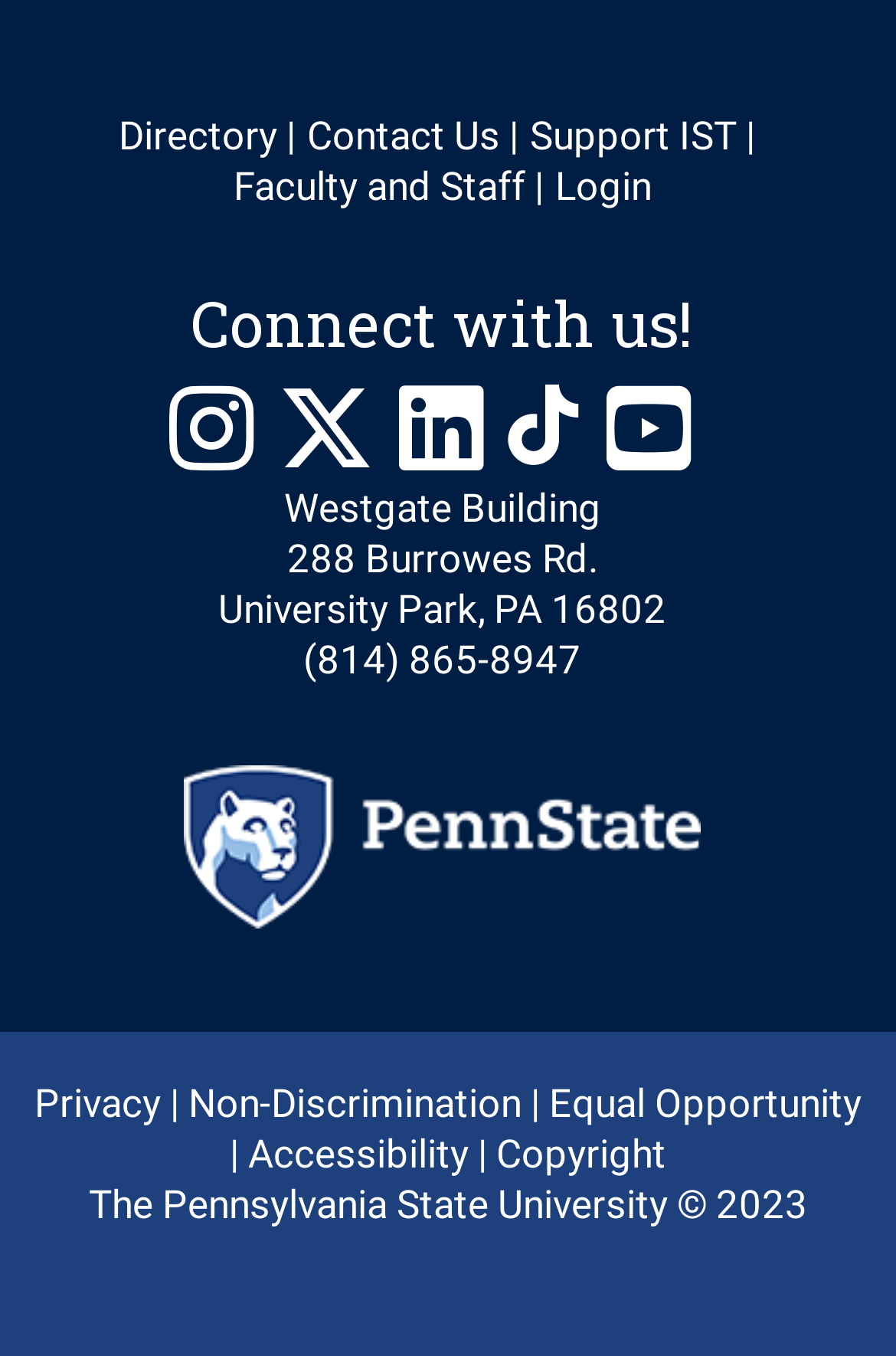Determine the bounding box coordinates for the HTML element mentioned in the following description: "aria-label="LinkedIn"". The coordinates should be a list of four floats ranging from 0 to 1, represented as [left, top, right, bottom].

[0.445, 0.268, 0.567, 0.351]